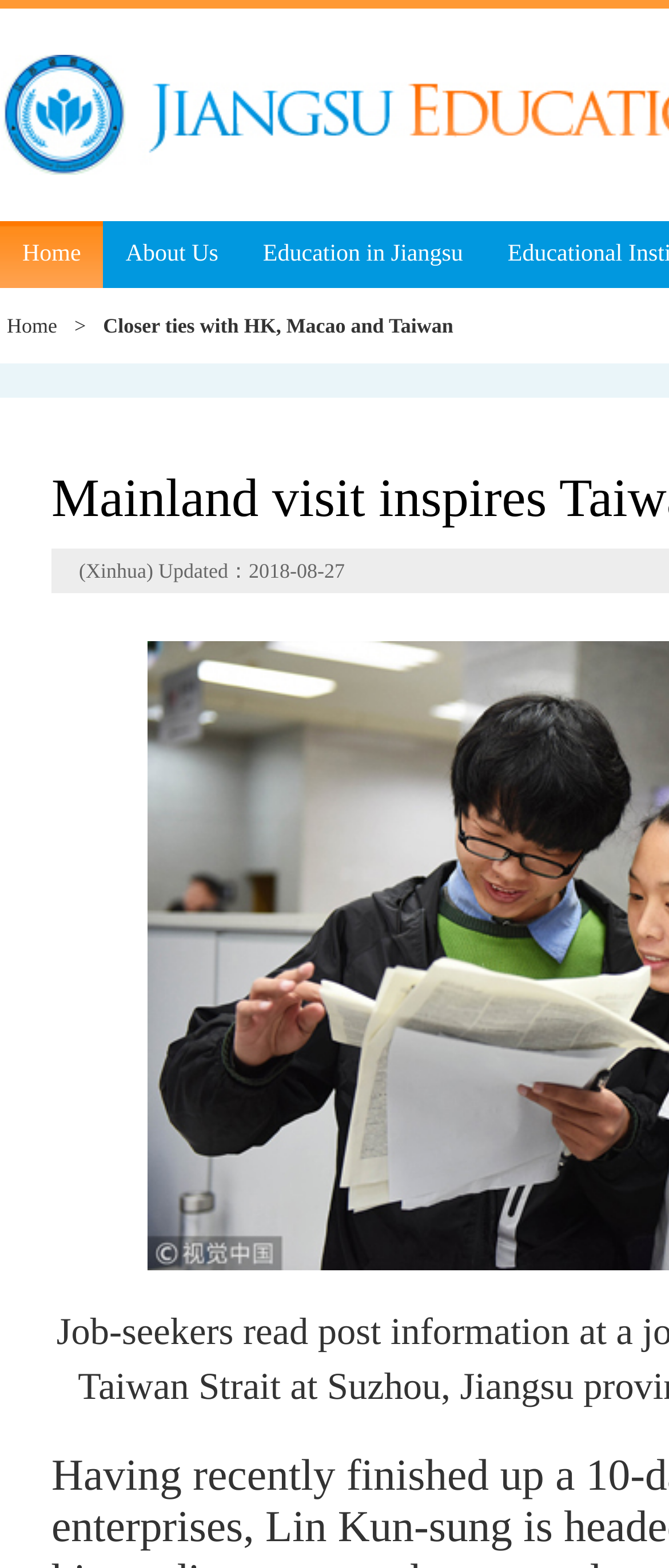How many navigation links are there at the top?
Please look at the screenshot and answer using one word or phrase.

3